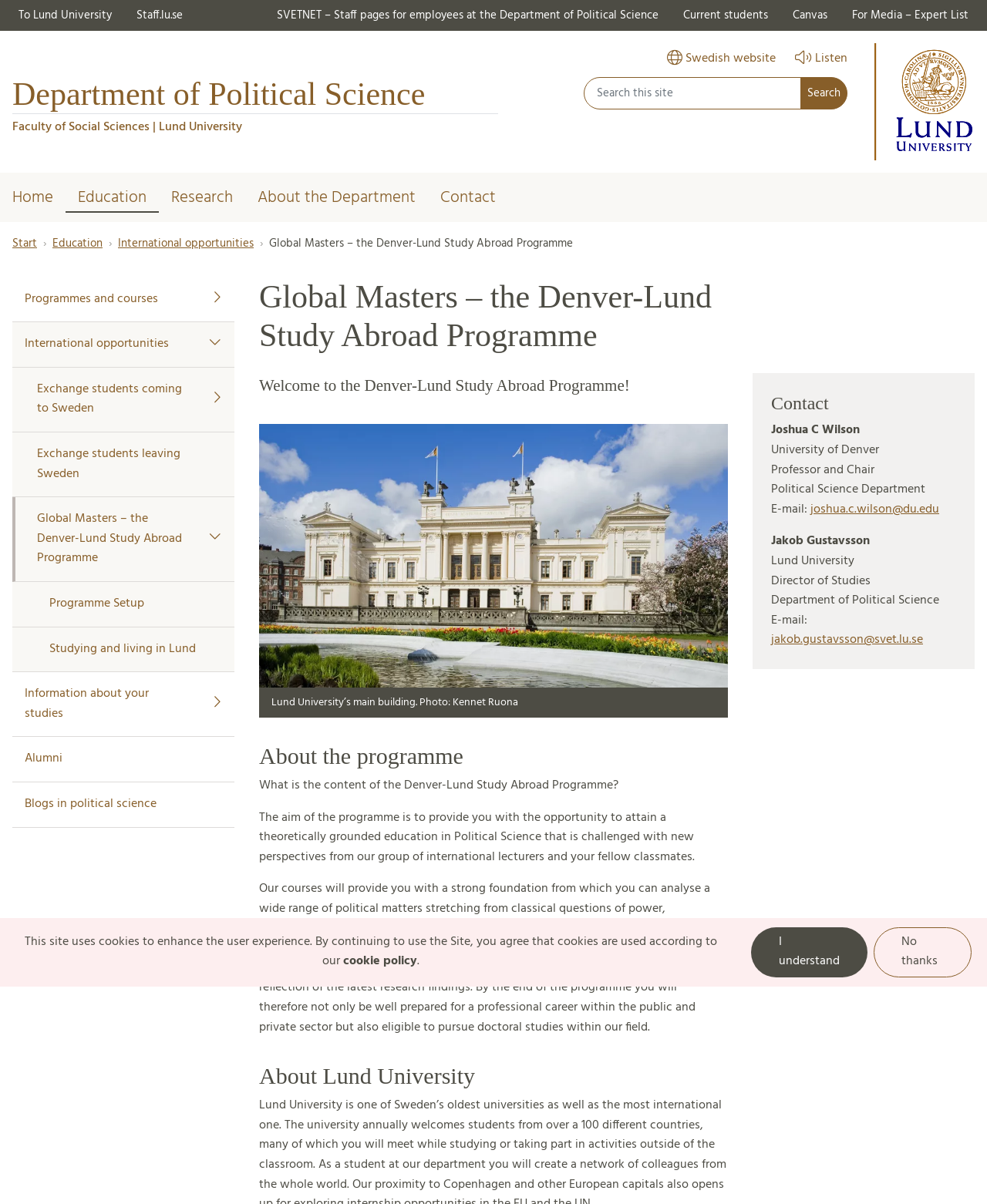What is the email address of Jakob Gustavsson?
Offer a detailed and exhaustive answer to the question.

I found the answer by looking at the contact information section of the webpage, where it lists Jakob Gustavsson's email address as jakob.gustavsson@svet.lu.se.